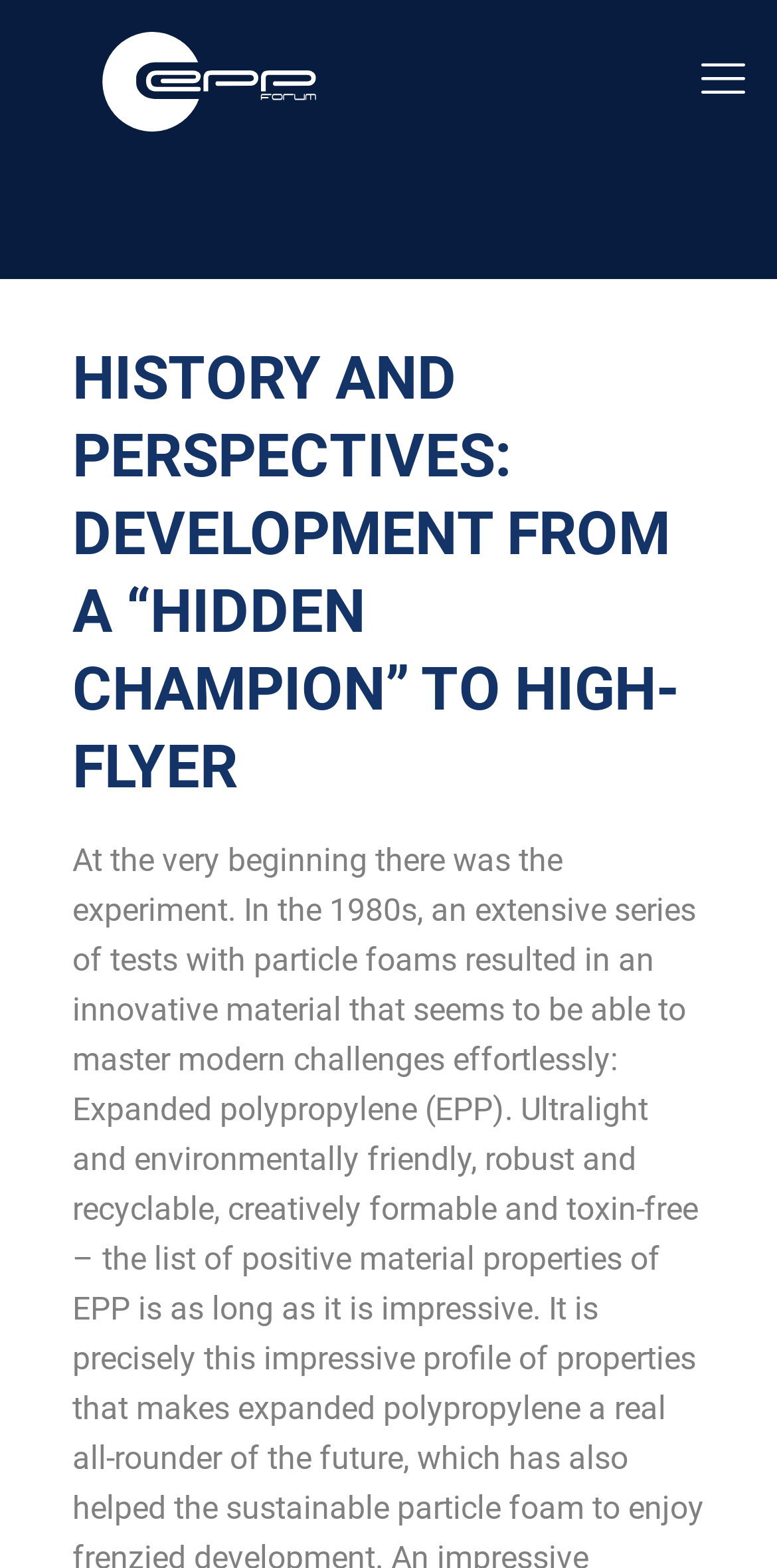Identify the bounding box coordinates for the UI element mentioned here: "title="EPP-Forum e.v."". Provide the coordinates as four float values between 0 and 1, i.e., [left, top, right, bottom].

[0.038, 0.019, 0.5, 0.083]